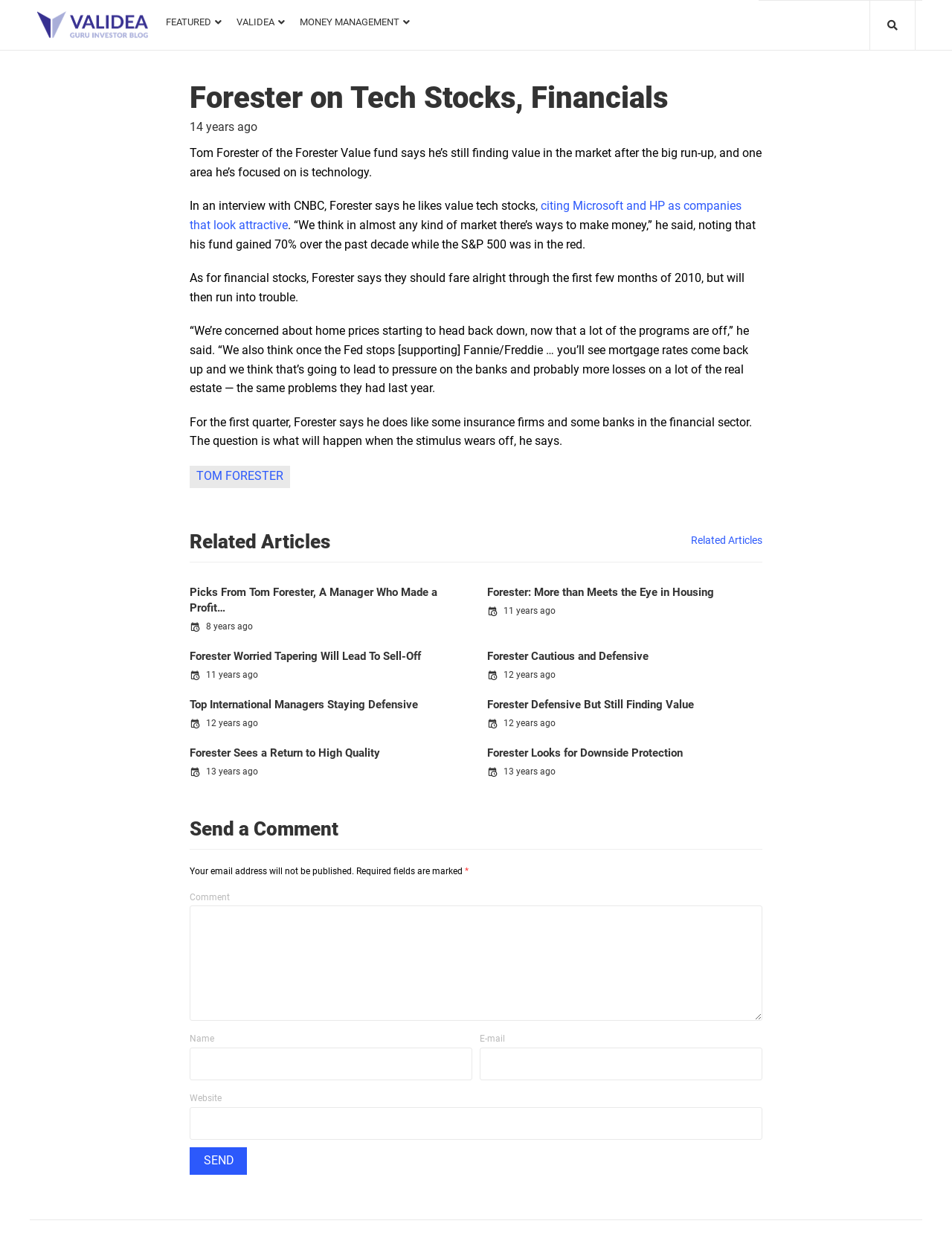Please find the bounding box coordinates of the element's region to be clicked to carry out this instruction: "Click the 'Send' button".

[0.199, 0.924, 0.259, 0.946]